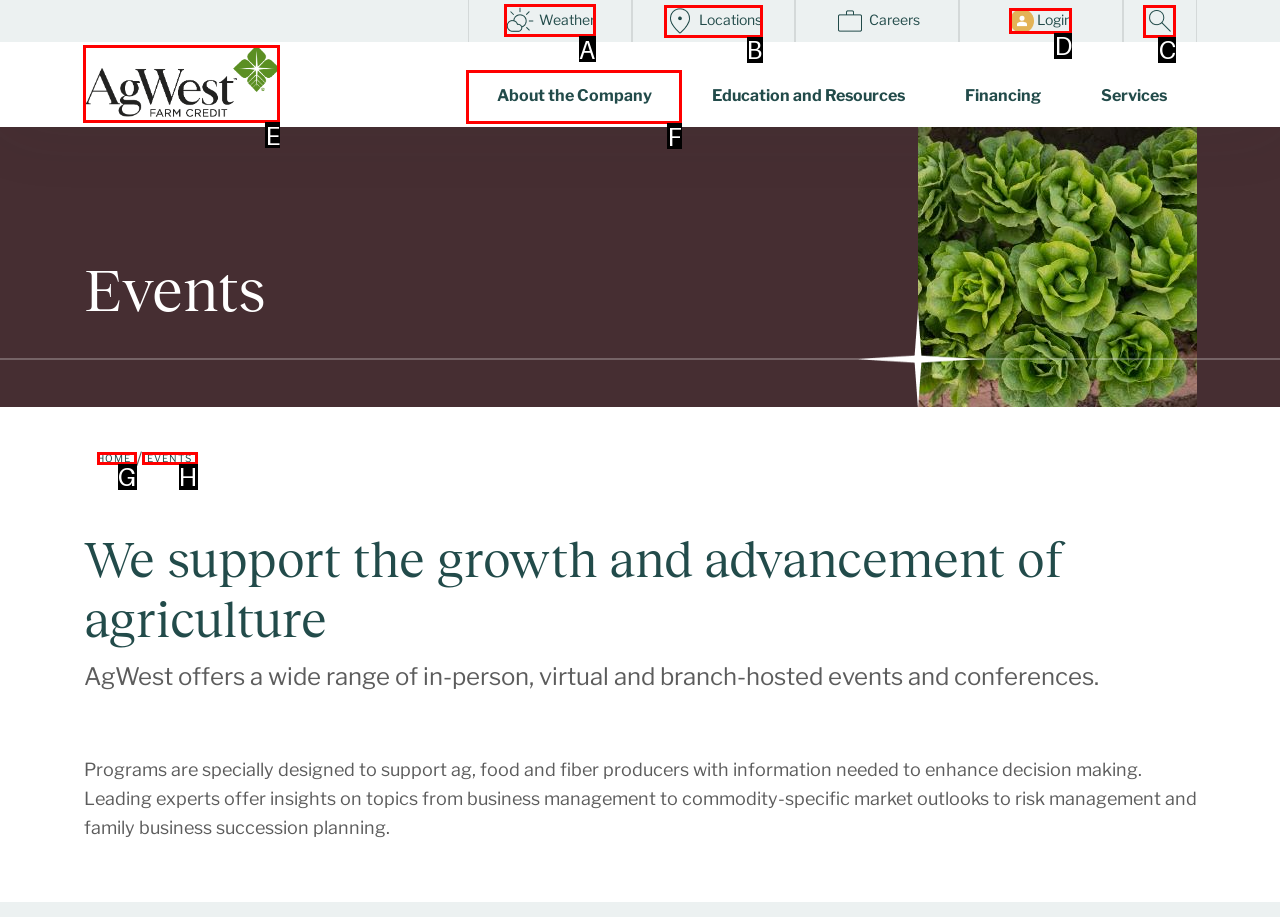Determine the letter of the element I should select to fulfill the following instruction: Call the phone number. Just provide the letter.

None